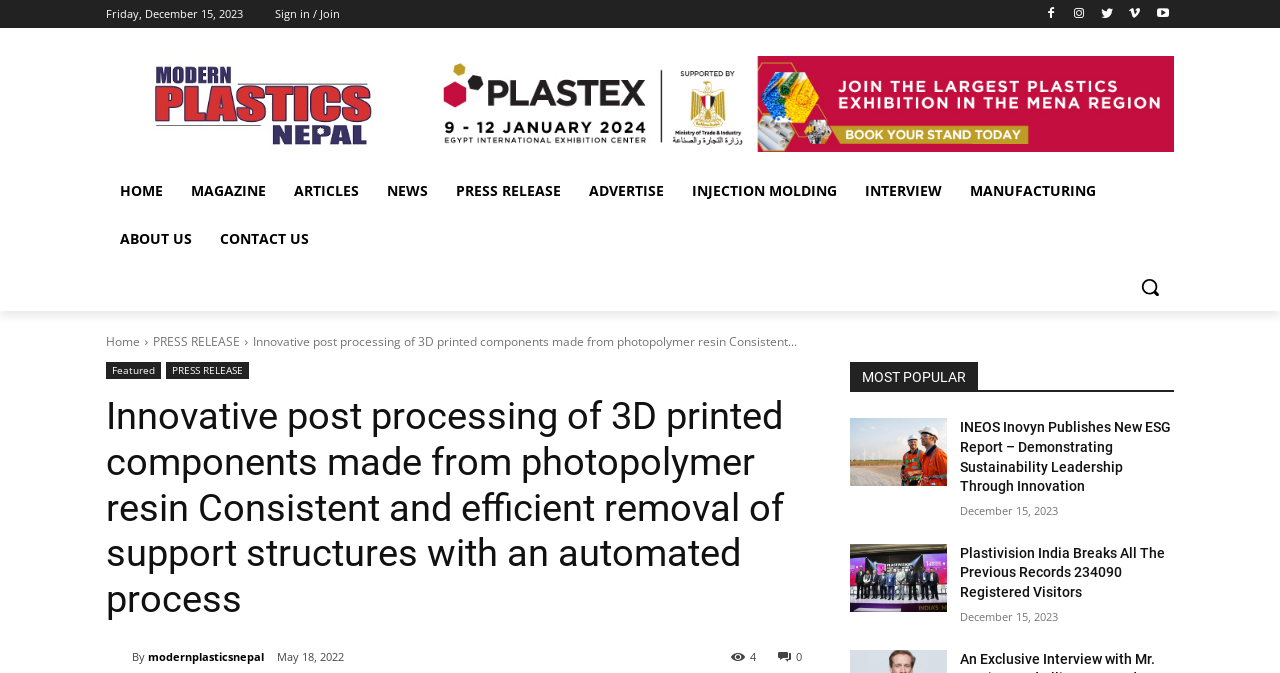Give a concise answer using one word or a phrase to the following question:
What is the name of the website?

Modern Plastics Nepal